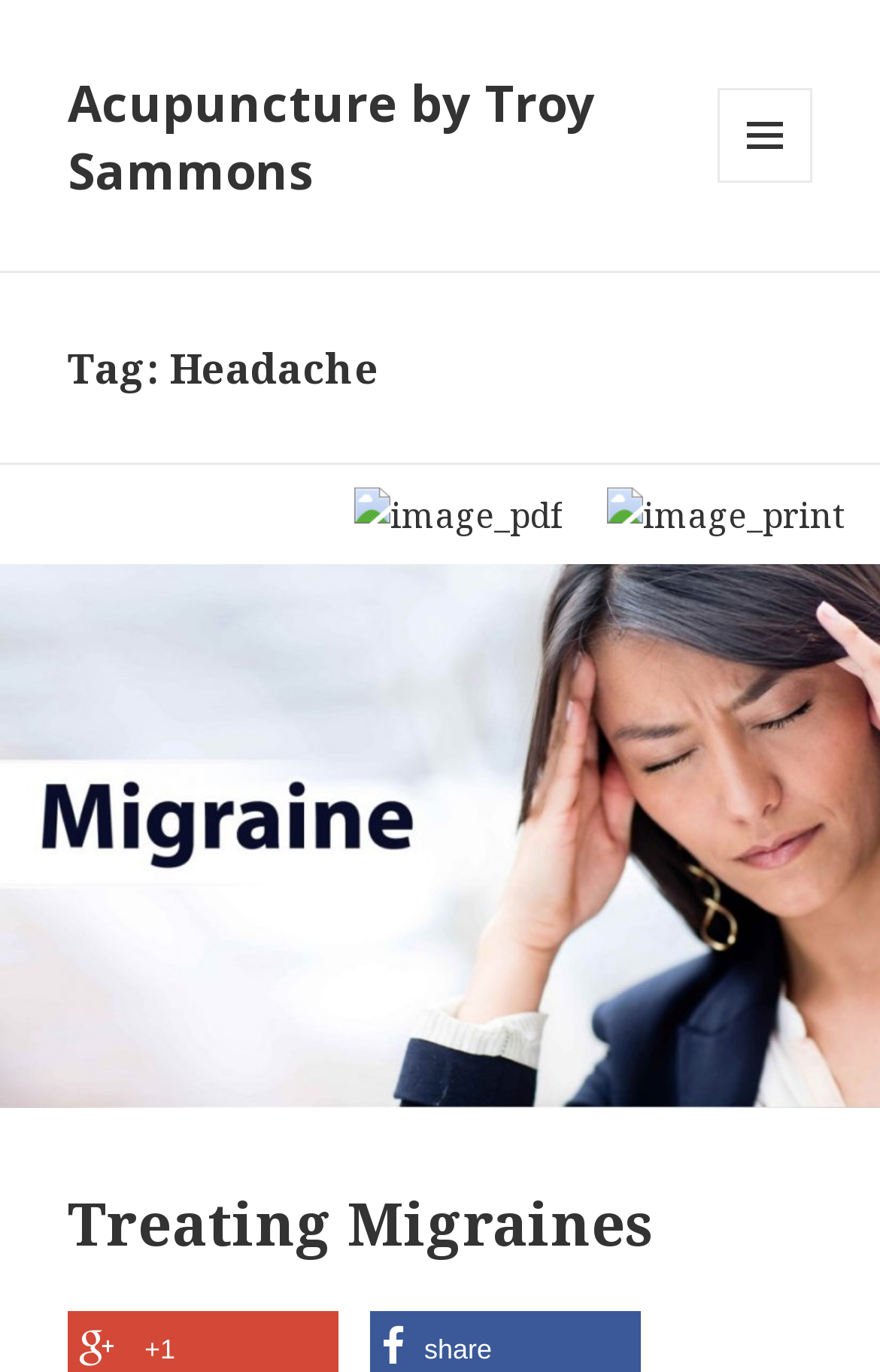Refer to the image and offer a detailed explanation in response to the question: What is the purpose of the button with the icon?

The button with the icon has the text 'MENU AND WIDGETS' and is not expanded, which implies that it is used to access additional menu options or widgets related to the topic of headaches.